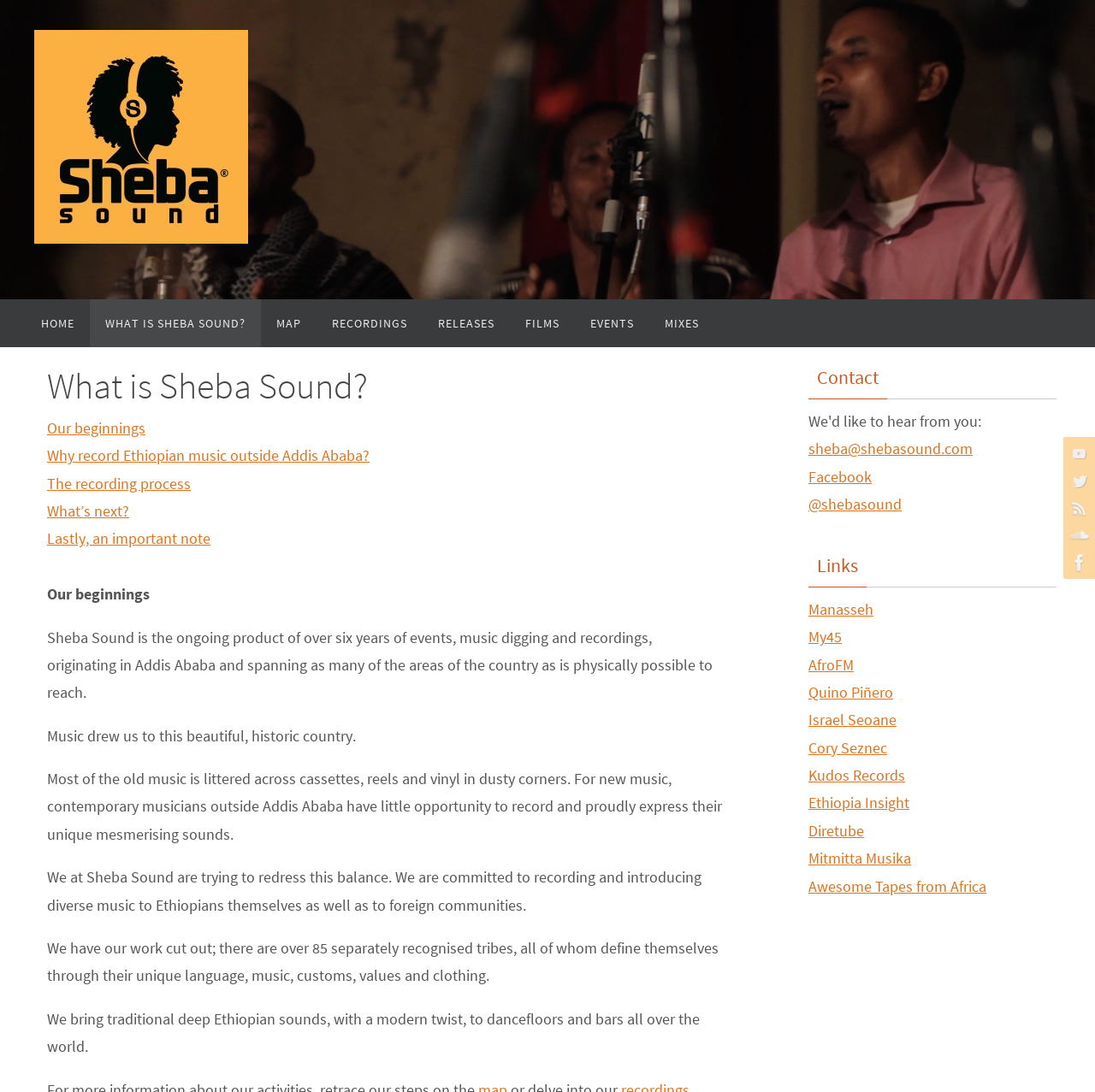Given the content of the image, can you provide a detailed answer to the question?
How many social media links are available?

I counted the number of social media links available on the webpage, which are YouTube, Twitter, RSS, SoundCloud, and Facebook.